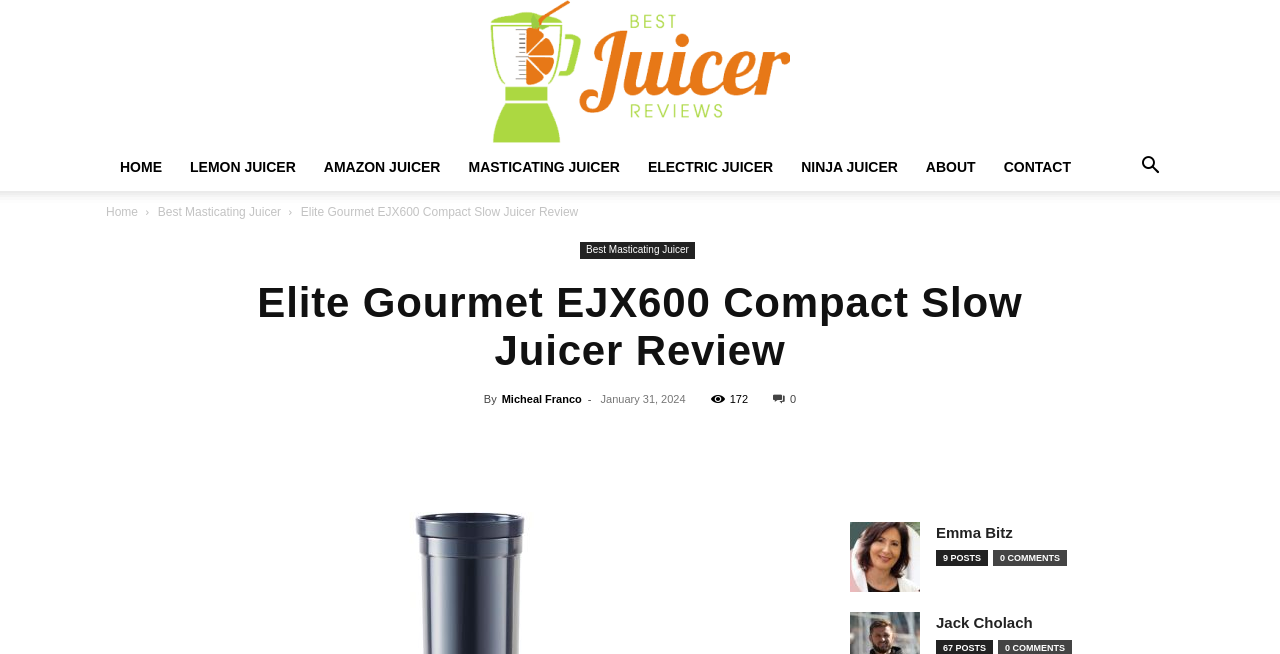Identify and extract the heading text of the webpage.

Elite Gourmet EJX600 Compact Slow Juicer Review